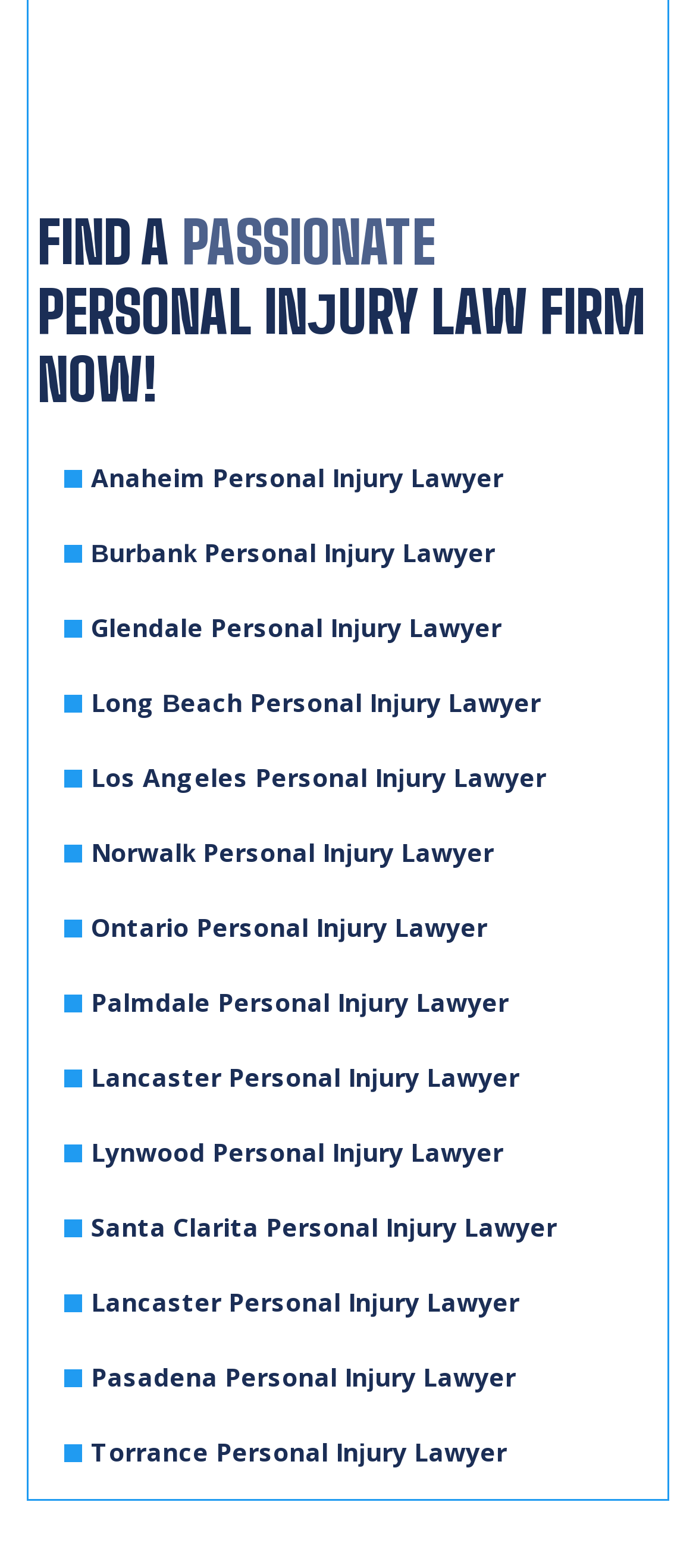Provide a brief response using a word or short phrase to this question:
How many personal injury lawyers are listed?

15